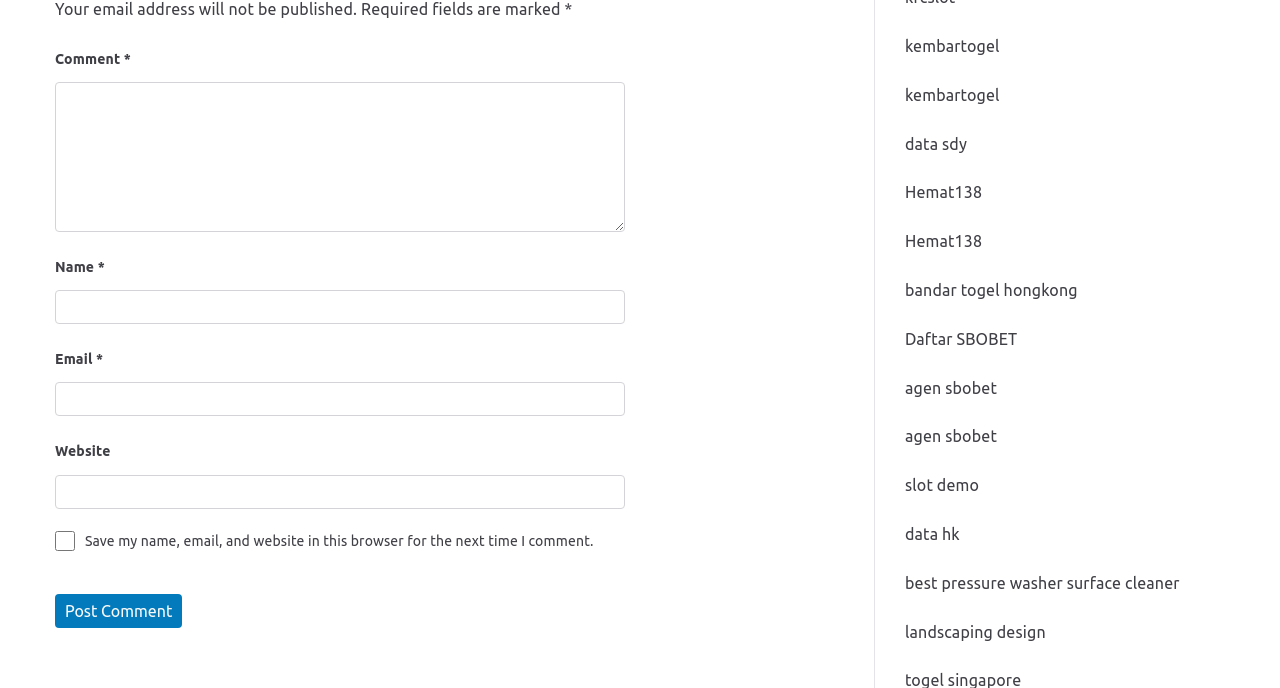What is the label of the first textbox?
Based on the image, answer the question with as much detail as possible.

The first textbox is located below the 'Comment' label, which is a StaticText element with the text 'Comment'.